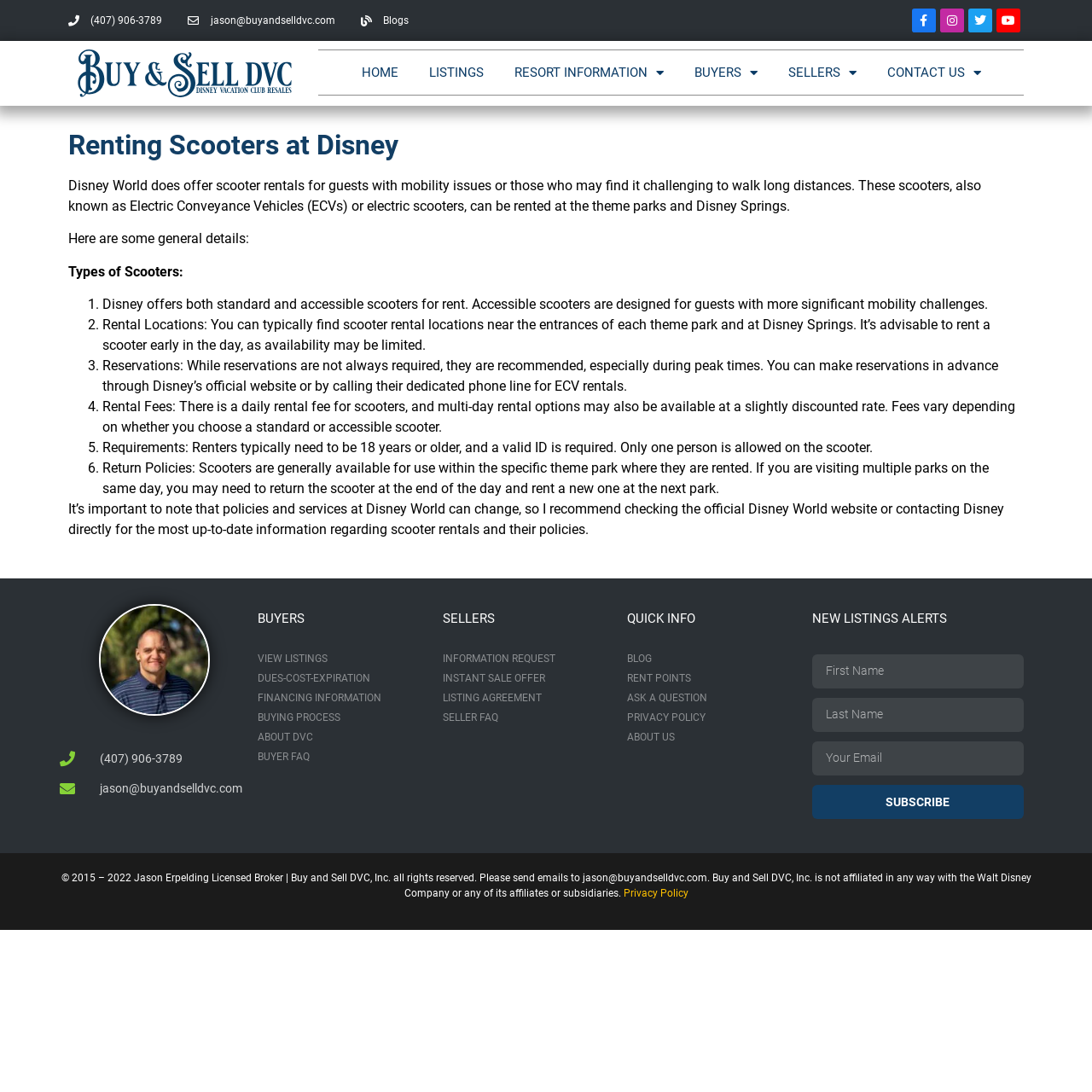Provide the bounding box for the UI element matching this description: "Home".

None